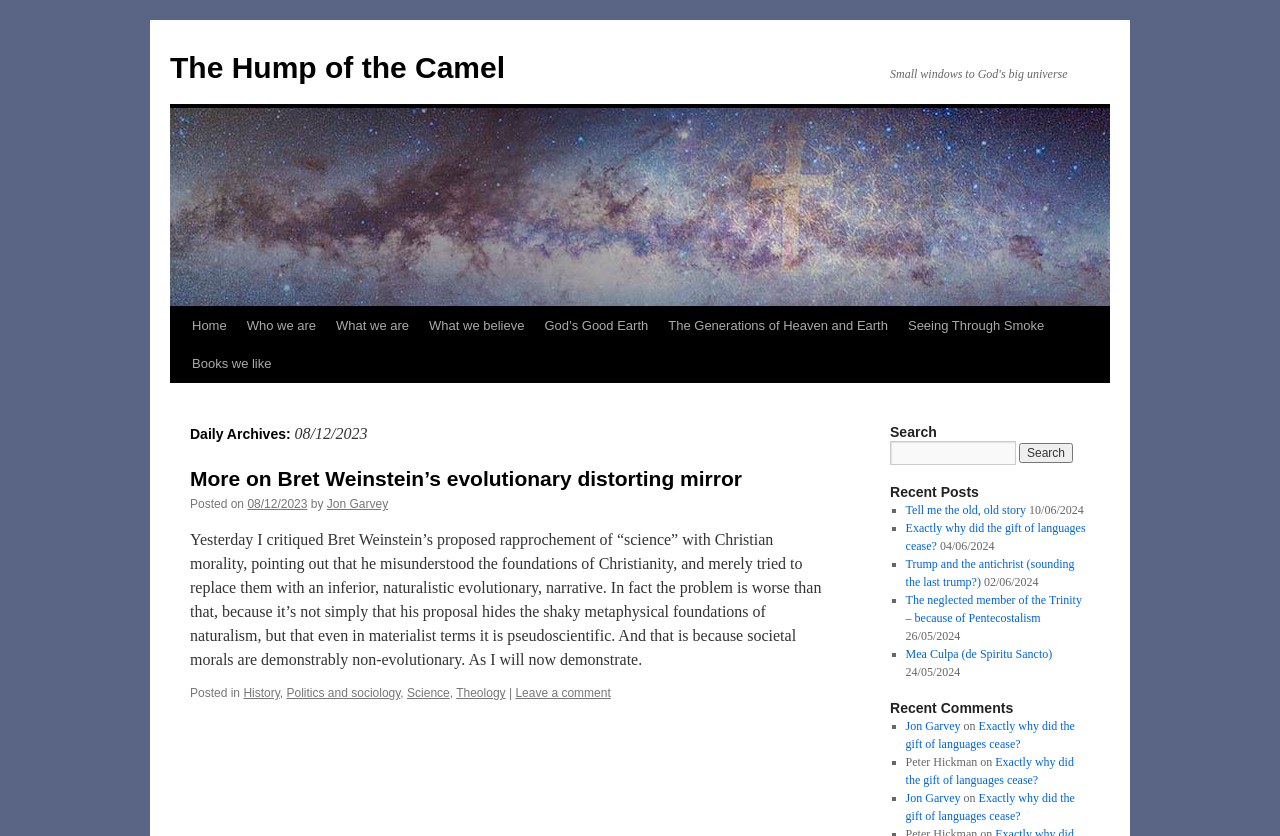Please determine the bounding box coordinates of the element's region to click in order to carry out the following instruction: "Click on the 'Home' link". The coordinates should be four float numbers between 0 and 1, i.e., [left, top, right, bottom].

[0.142, 0.367, 0.185, 0.413]